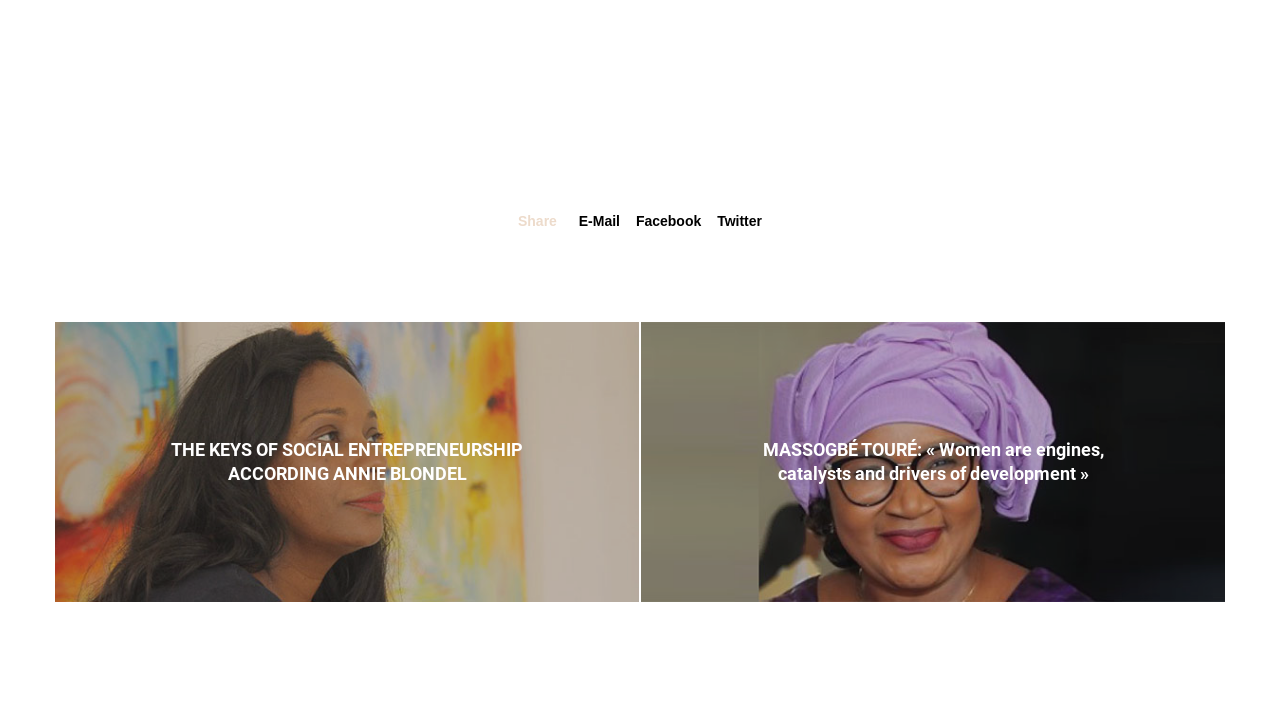Predict the bounding box of the UI element that fits this description: "Twitter".

[0.56, 0.295, 0.595, 0.317]